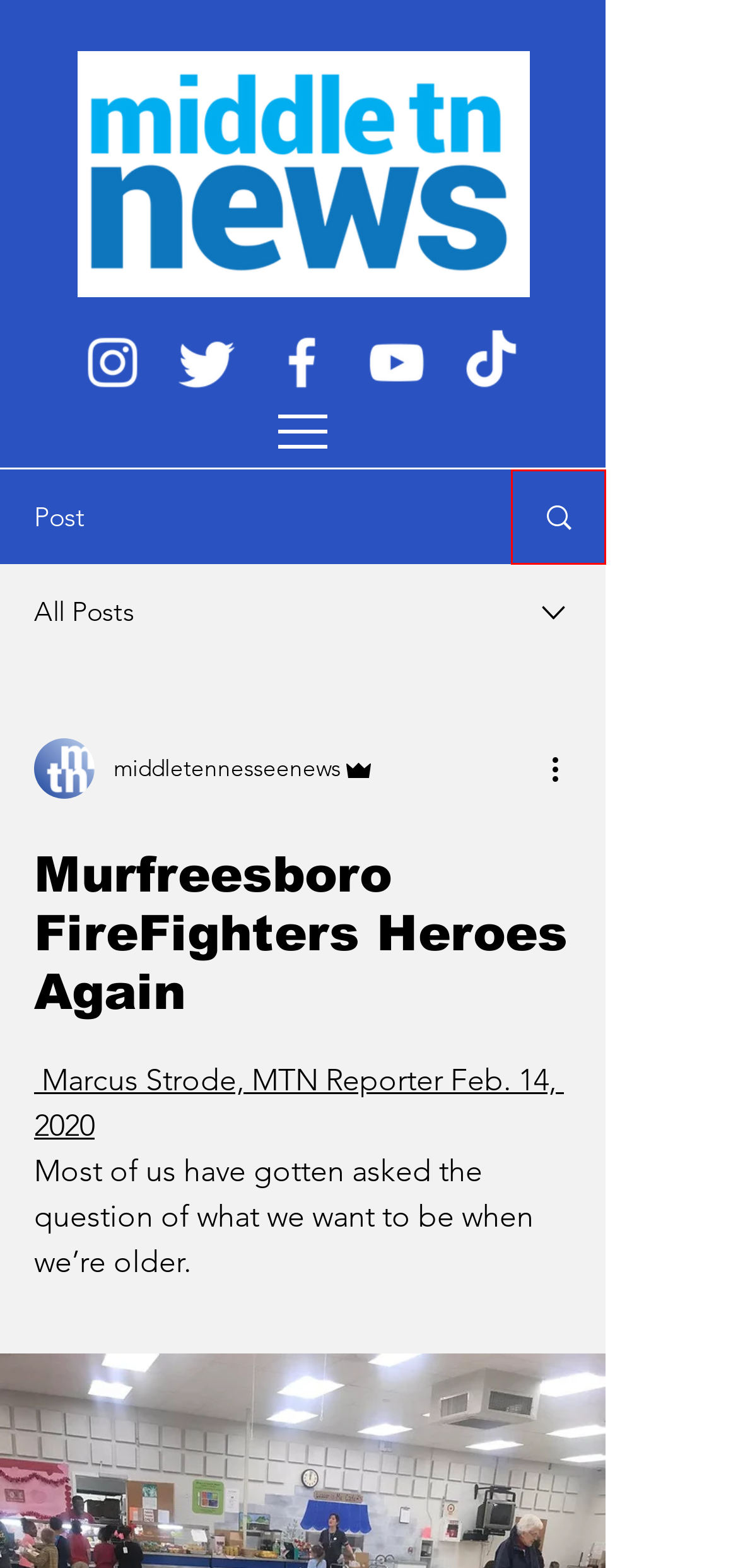You have a screenshot of a webpage with a red rectangle bounding box around an element. Identify the best matching webpage description for the new page that appears after clicking the element in the bounding box. The descriptions are:
A. News
B. Name, Image and Likeness Ruling by the Facts
C. Testing Anxiety Plagues Middle Tennessee Students
D. All Posts Page | MiddleTennesseeNews
E. Rutherford County Community
F. #NoOneEatsAlone
G. Rutherford County News
H. Burns Continues to Sprint Past The Competition

D